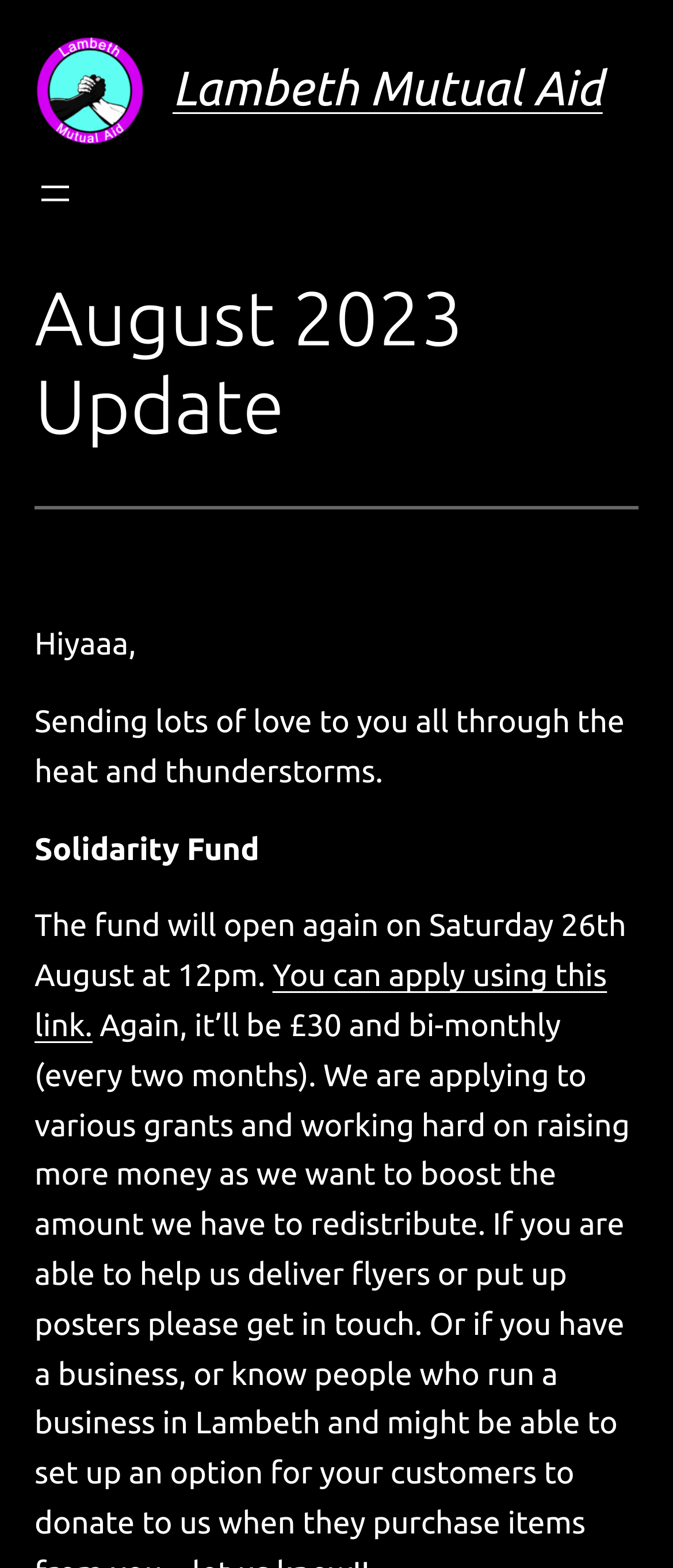What is the name of the organization?
Answer the question with just one word or phrase using the image.

Lambeth Mutual Aid